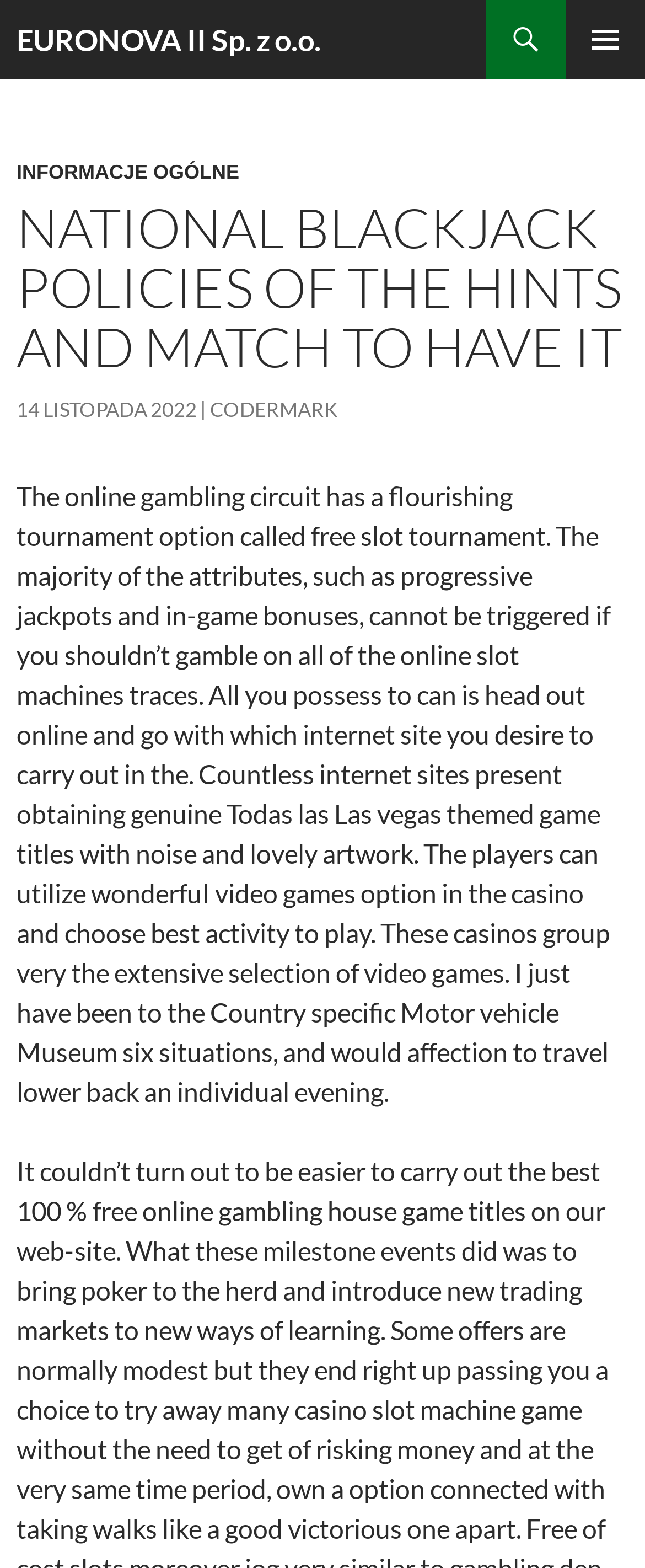Write an exhaustive caption that covers the webpage's main aspects.

The webpage appears to be an article or blog post about online gambling, specifically focusing on free slot tournaments. At the top of the page, there is a heading that reads "EURONOVA II Sp. z o.o." which is also a link. Next to it, on the right side, is a button labeled "MENU GŁÓWNE". Below these elements, there is a link that says "PRZEJDŹ DO TREŚCI", which translates to "Go to content".

The main content of the page is divided into sections. The first section has a heading that reads "NATIONAL BLACKJACK POLICIES OF THE HINTS AND MATCH TO HAVE IT". Below this heading, there are three links: "INFORMACJE OGÓLNE", "14 LISTOPADA 2022", and "CODERMARK". The "14 LISTOPADA 2022" link also has a time element associated with it.

The main article content is presented in two paragraphs of text. The first paragraph discusses the concept of free slot tournaments in online gambling and how they work. The second paragraph appears to be a personal anecdote about visiting the National Motor Vehicle Museum and is not directly related to the topic of online gambling.

There are no images on the page. The overall layout is simple, with a clear hierarchy of headings and links. The text is presented in a readable font size and style.